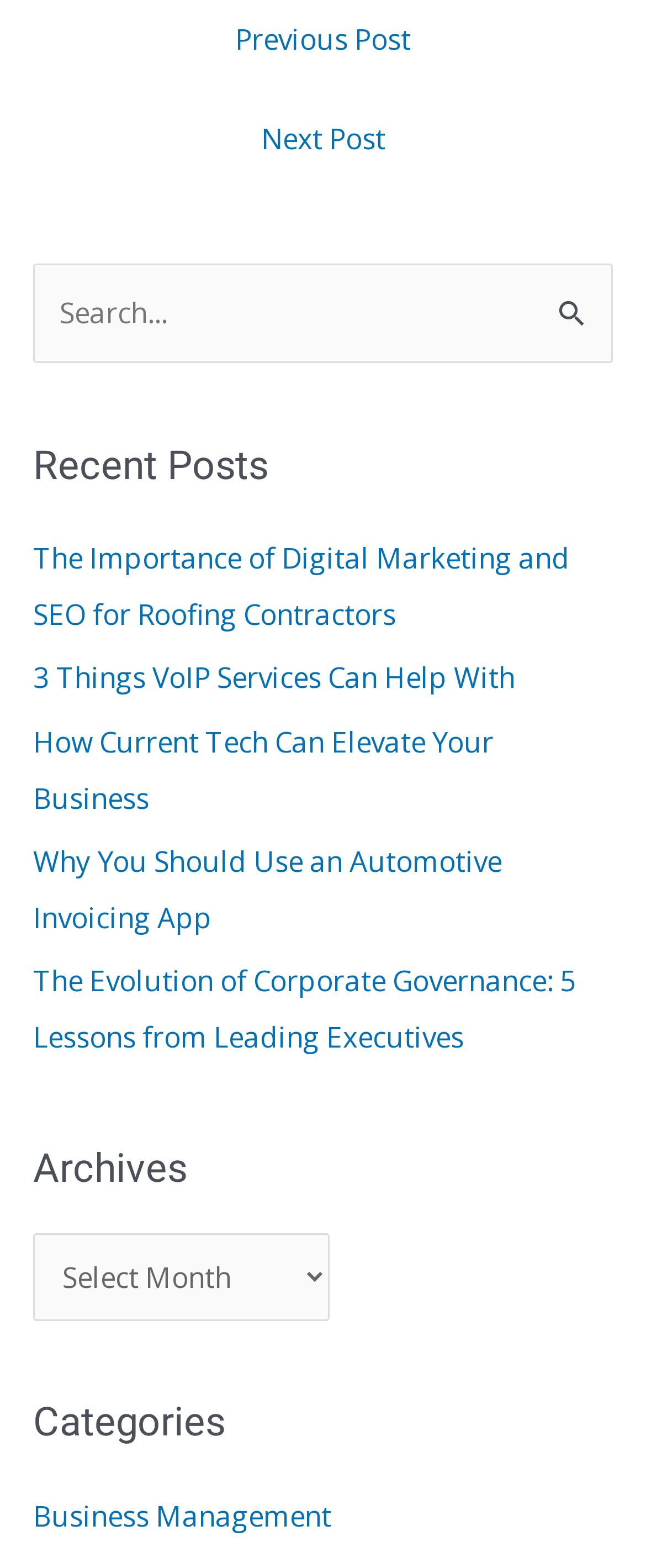What is the navigation section labeled?
Please analyze the image and answer the question with as much detail as possible.

The navigation section is labeled 'Recent Posts', indicating that it contains links to recently published posts on the website. This section is separate from the 'Archives' and 'Categories' sections.